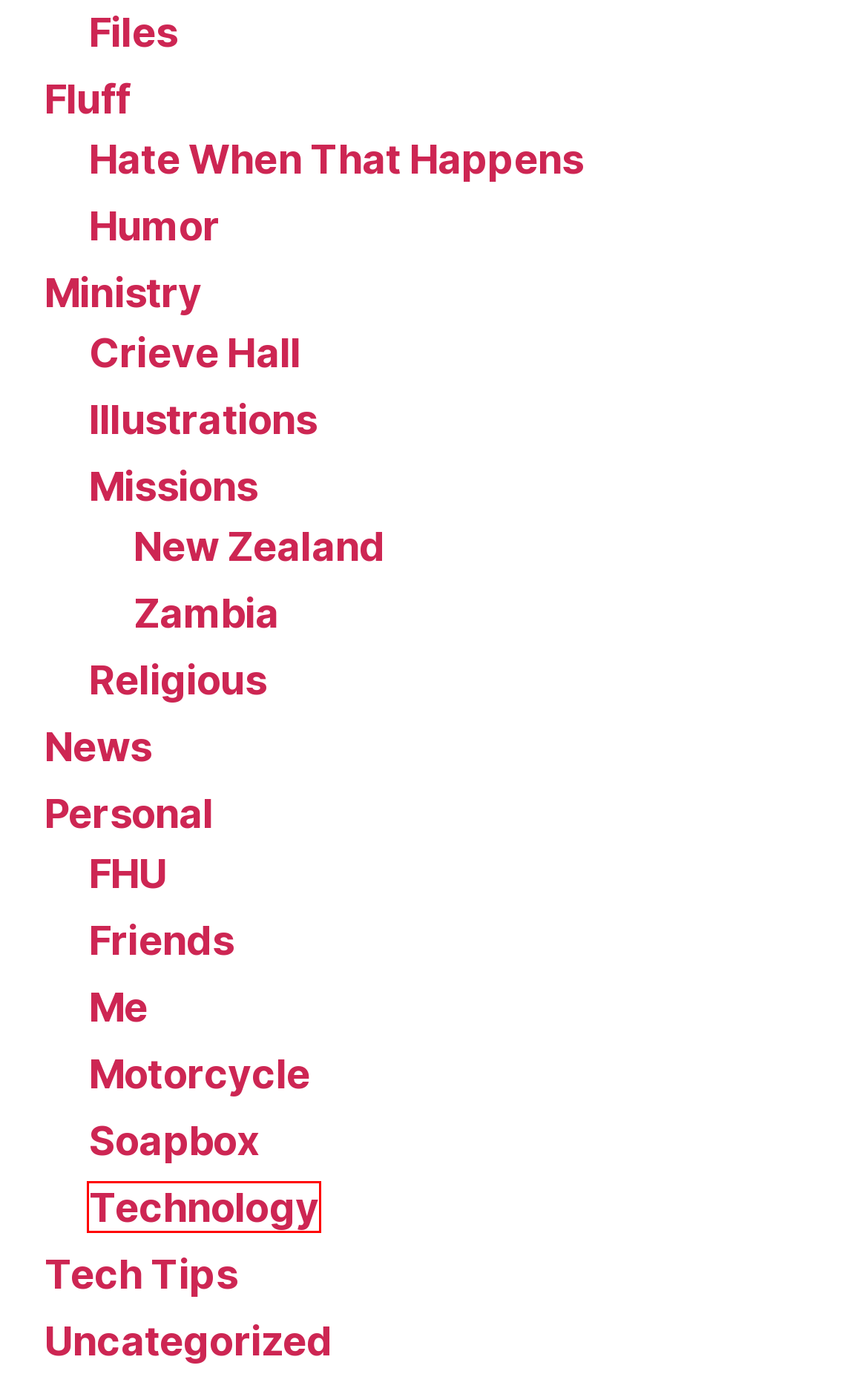You have a screenshot of a webpage with a red rectangle bounding box. Identify the best webpage description that corresponds to the new webpage after clicking the element within the red bounding box. Here are the candidates:
A. FHU – Matthew's Musings
B. Tech Tips – Matthew's Musings
C. Technology – Matthew's Musings
D. Hate When That Happens – Matthew's Musings
E. Me – Matthew's Musings
F. Personal – Matthew's Musings
G. Friends – Matthew's Musings
H. Files – Matthew's Musings

C